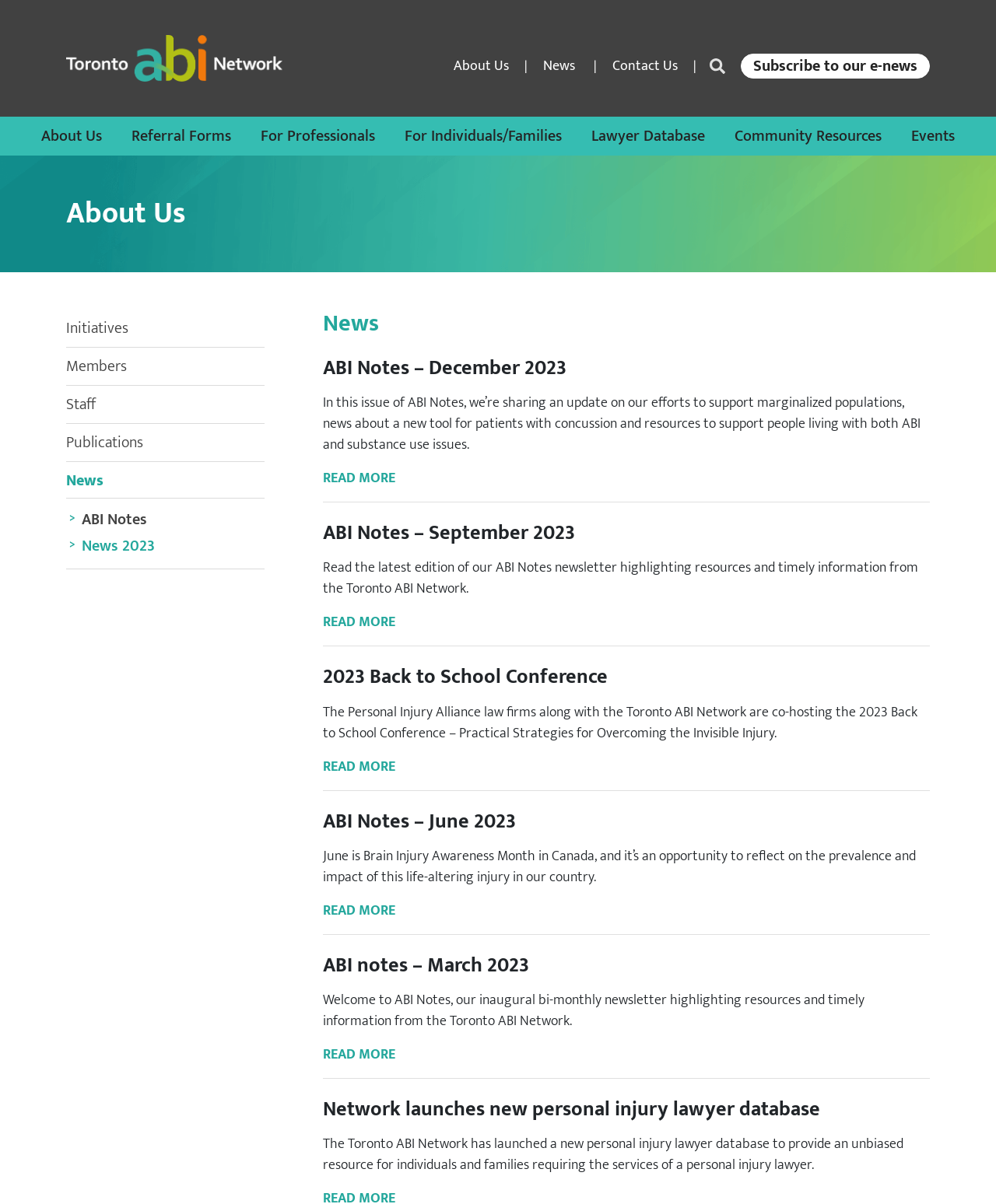Please identify the bounding box coordinates of the element on the webpage that should be clicked to follow this instruction: "go to previous post". The bounding box coordinates should be given as four float numbers between 0 and 1, formatted as [left, top, right, bottom].

None